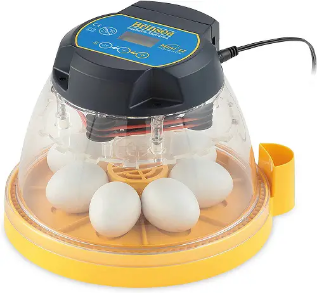Please answer the following question using a single word or phrase: 
What is the primary benefit of the automated system?

Reduces contamination risk